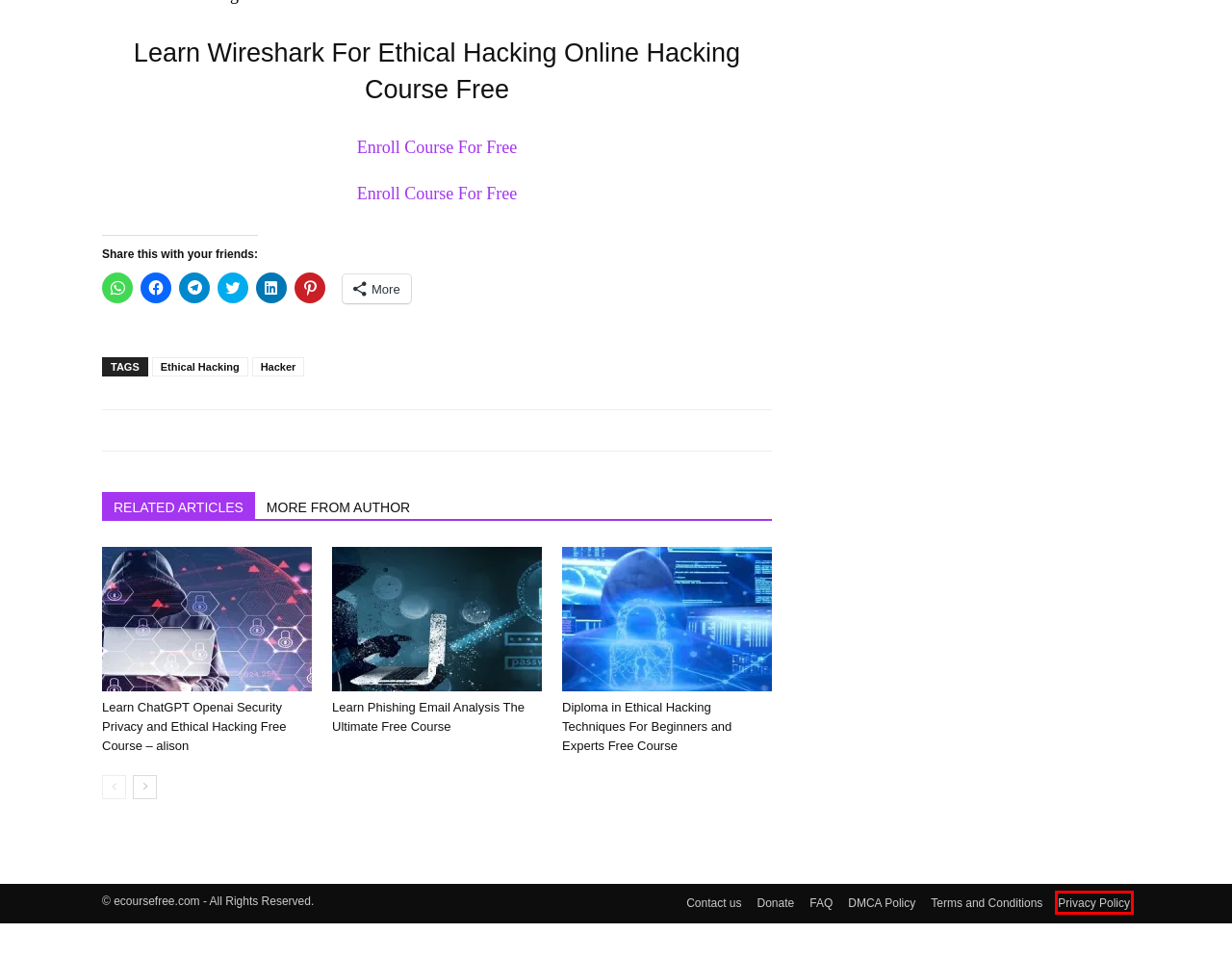Given a screenshot of a webpage with a red bounding box, please pick the webpage description that best fits the new webpage after clicking the element inside the bounding box. Here are the candidates:
A. Contact Us - Ecoursefree
B. Learn Phishing Email Analysis The Ultimate Free Course - Ecoursefree
C. Diploma In Ethical Hacking Techniques For Beginners And Experts Free Course - Ecoursefree
D. Privacy Policy - Ecoursefree
E. Terms And Conditions - Ecoursefree
F. FAQ - Ecoursefree
G. DMCA Policy - Ecoursefree
H. Hacker - Ecoursefree

D